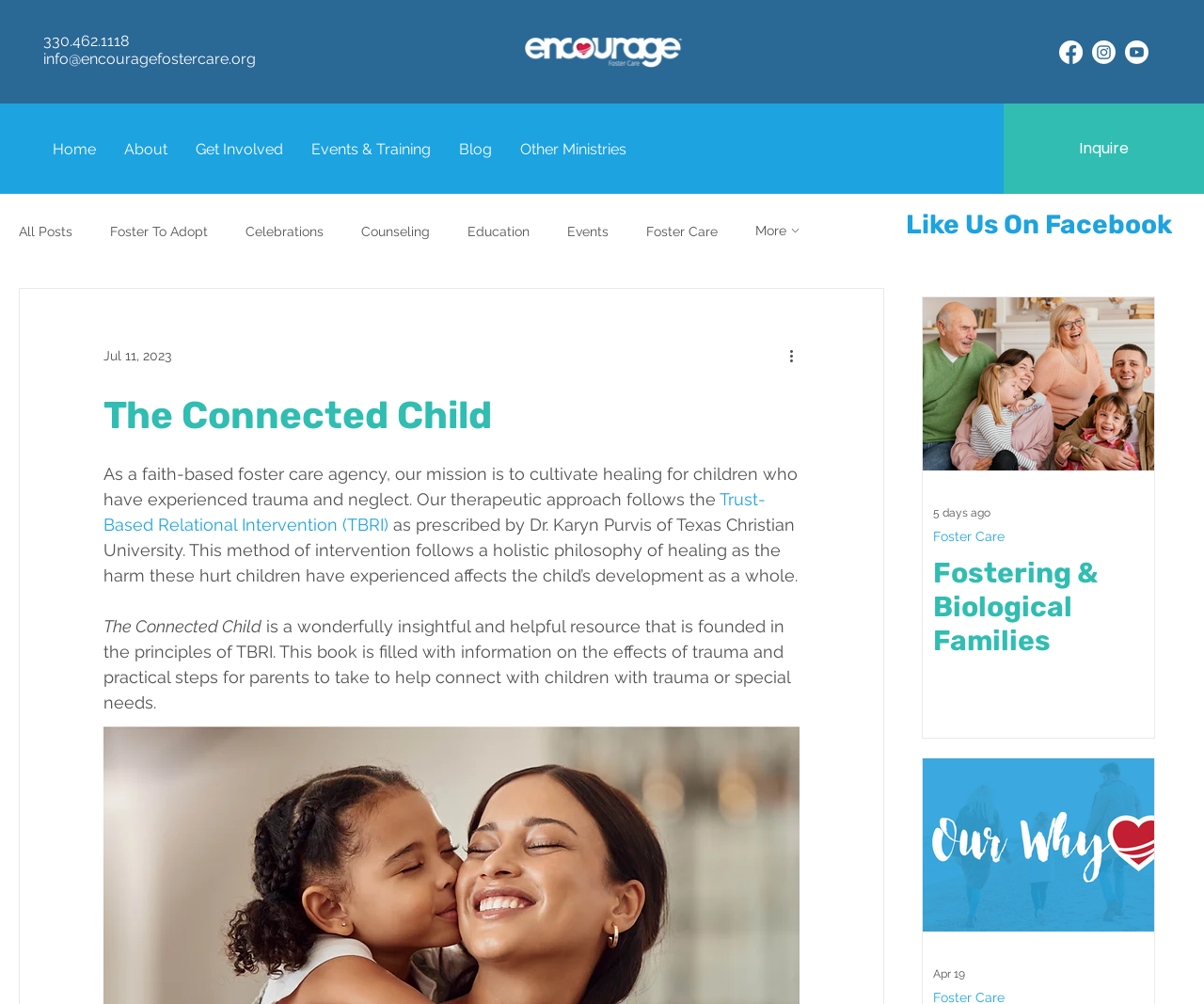Analyze and describe the webpage in a detailed narrative.

This webpage appears to be a blog or article page from a faith-based foster care agency. At the top, there is a navigation menu with links to "Home", "About", "Get Involved", "Events & Training", "Blog", and "Other Ministries". Below the navigation menu, there is a social media bar with links to Facebook, Instagram, and YouTube.

The main content of the page is an article titled "The Connected Child", which discusses the agency's therapeutic approach to helping children who have experienced trauma and neglect. The article is divided into several sections, with headings and paragraphs of text. There are also links to related topics, such as "Trust-Based Relational Intervention (TBRI)".

To the right of the article, there is a sidebar with a heading "Like Us On Facebook" and a link to the agency's Facebook page. Below this, there is a section titled "Fostering & Biological Families" with an image and a brief article about foster care. The article is dated "5 days ago" and has links to related topics.

At the bottom of the page, there is a call-to-action button "Inquire" and a link to a blog category page with links to various topics, including "Foster To Adopt", "Celebrations", "Counseling", and "Education".